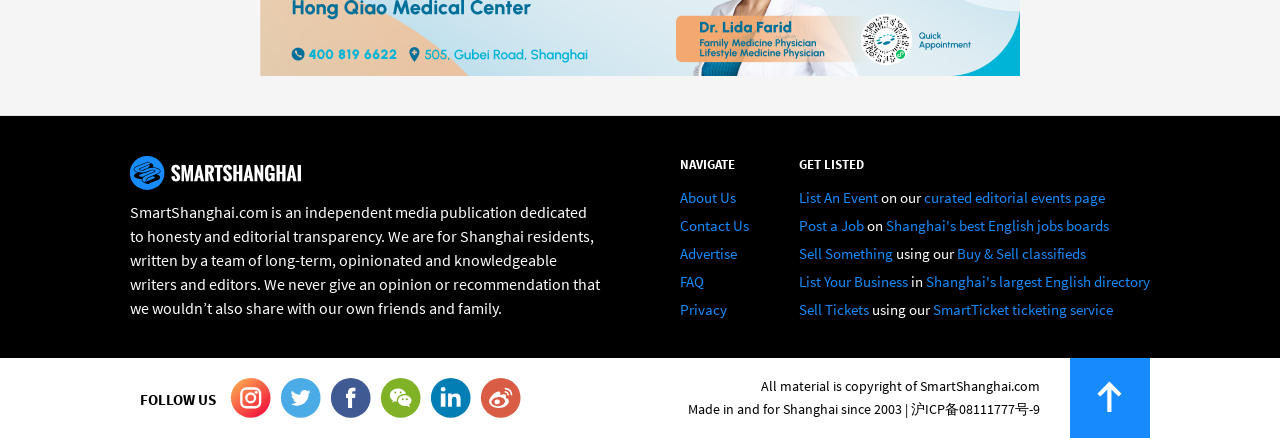Please determine the bounding box coordinates of the element to click in order to execute the following instruction: "List an event". The coordinates should be four float numbers between 0 and 1, specified as [left, top, right, bottom].

[0.624, 0.43, 0.686, 0.473]